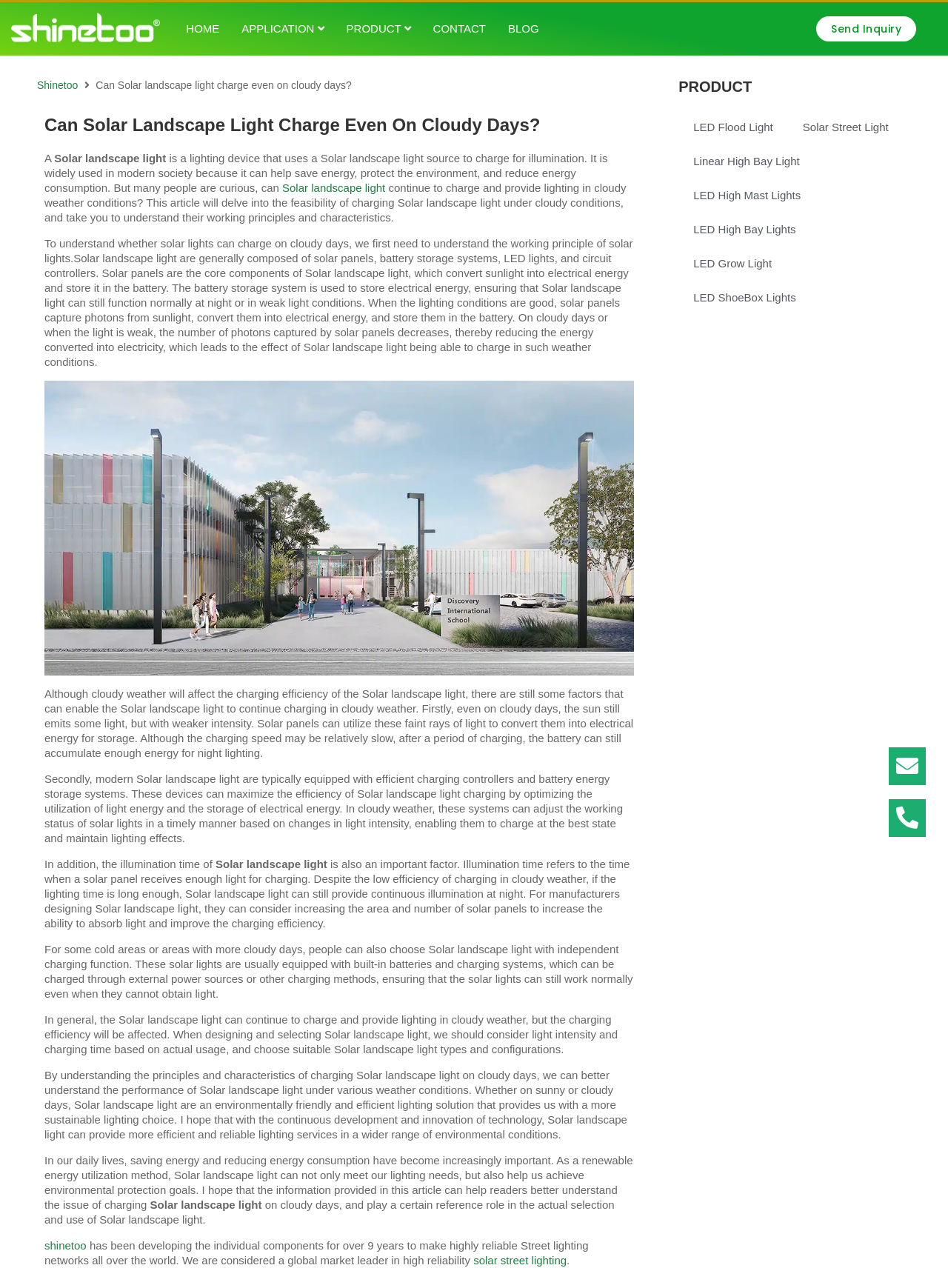What is the benefit of using Solar landscape light?
Could you answer the question in a detailed manner, providing as much information as possible?

The article mentions that Solar landscape light can help save energy, protect the environment, and reduce energy consumption, which implies that one of the benefits of using Solar landscape light is environmental protection.